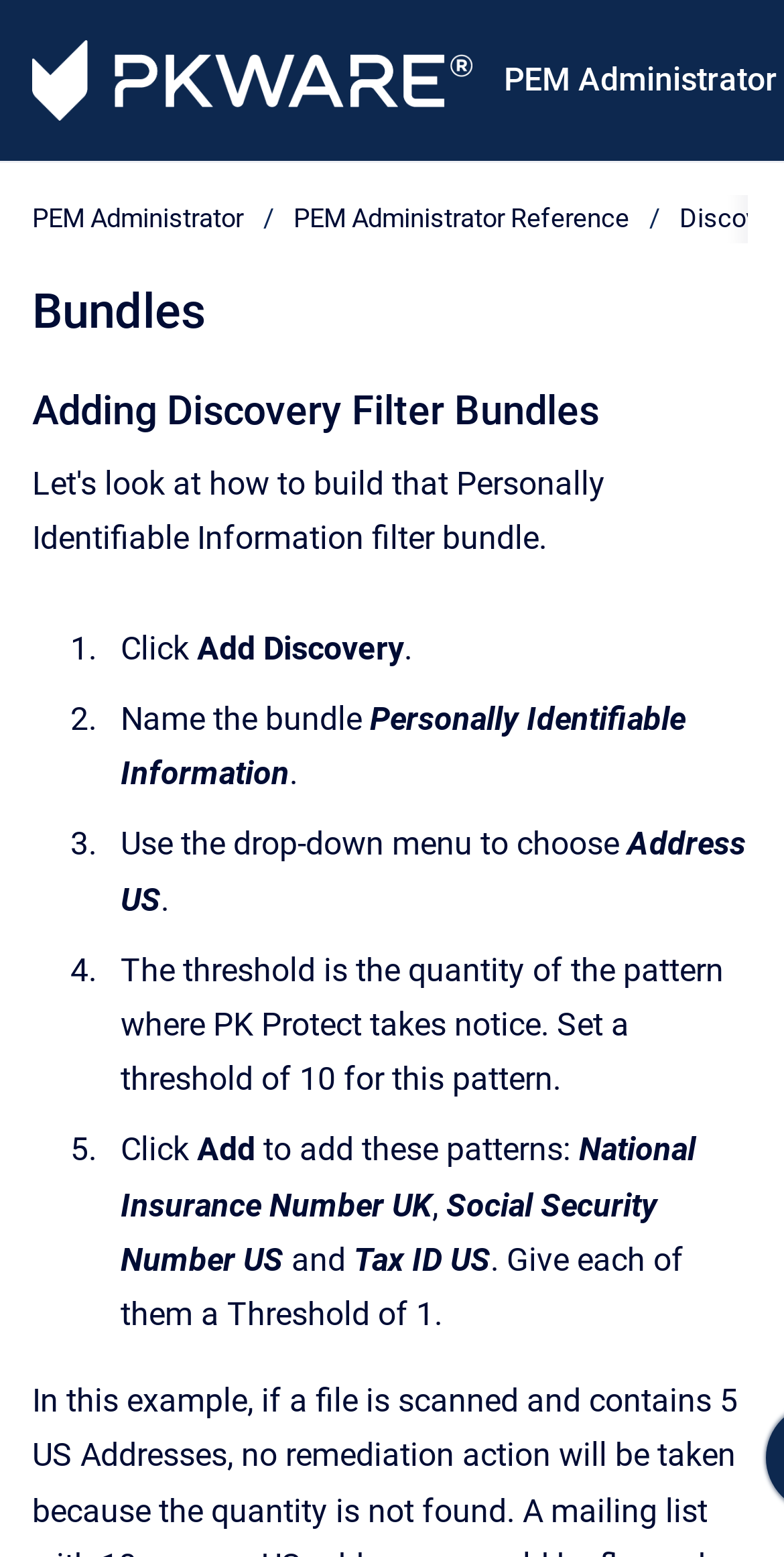Provide your answer in one word or a succinct phrase for the question: 
What is the name of the current page?

Bundles